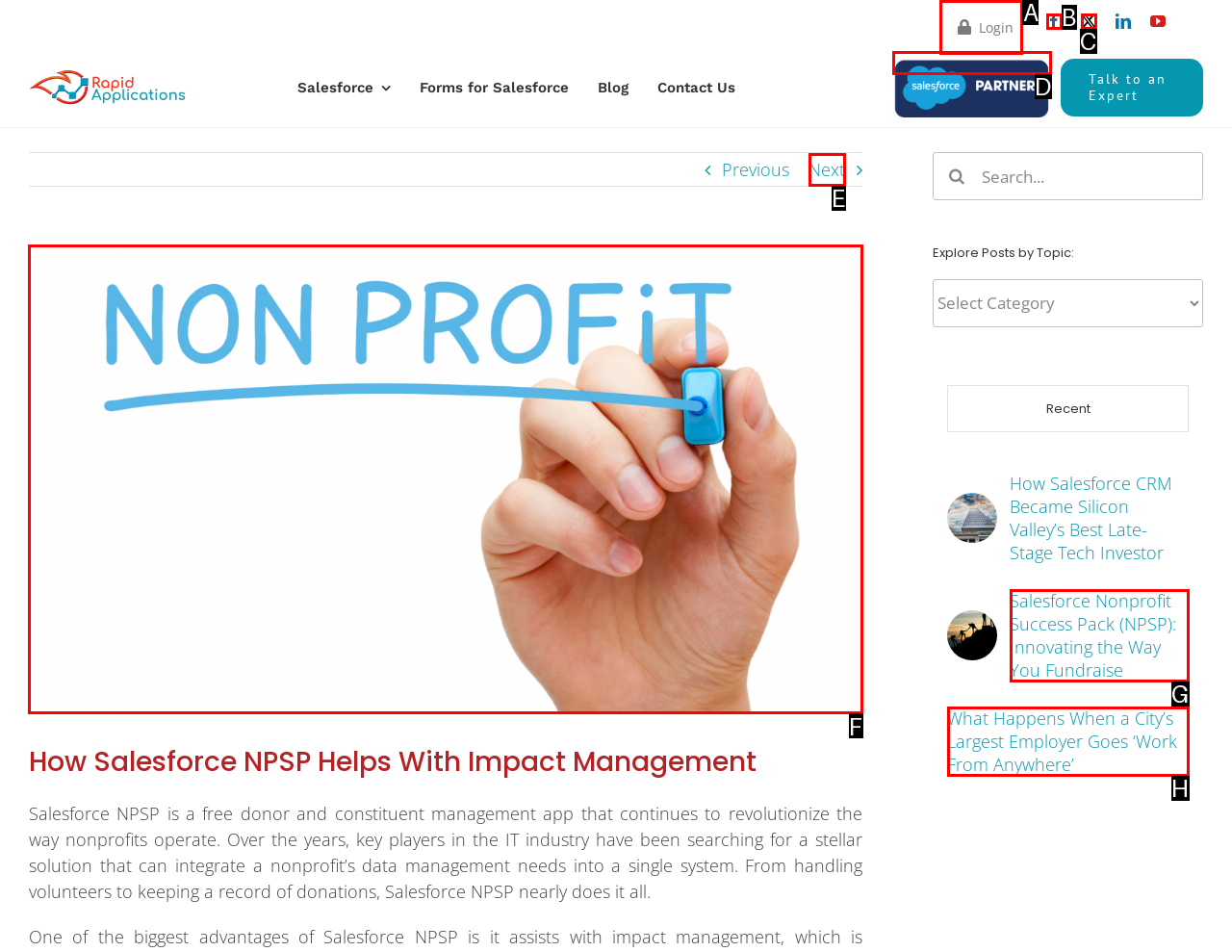Decide which UI element to click to accomplish the task: Read the blog post about Salesforce NPSP
Respond with the corresponding option letter.

F